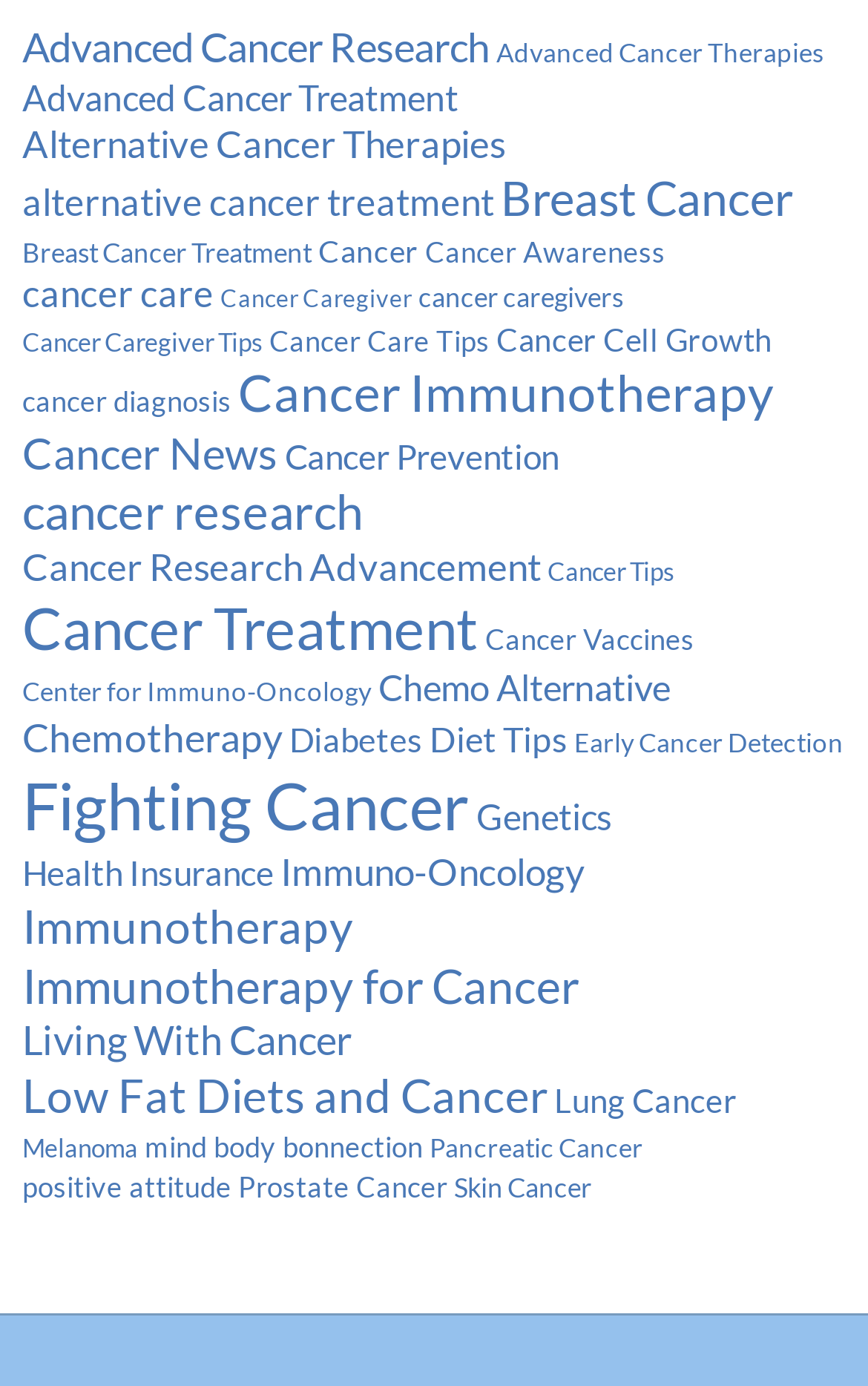Identify the bounding box of the UI element that matches this description: "Low Fat Diets and Cancer".

[0.026, 0.772, 0.631, 0.81]